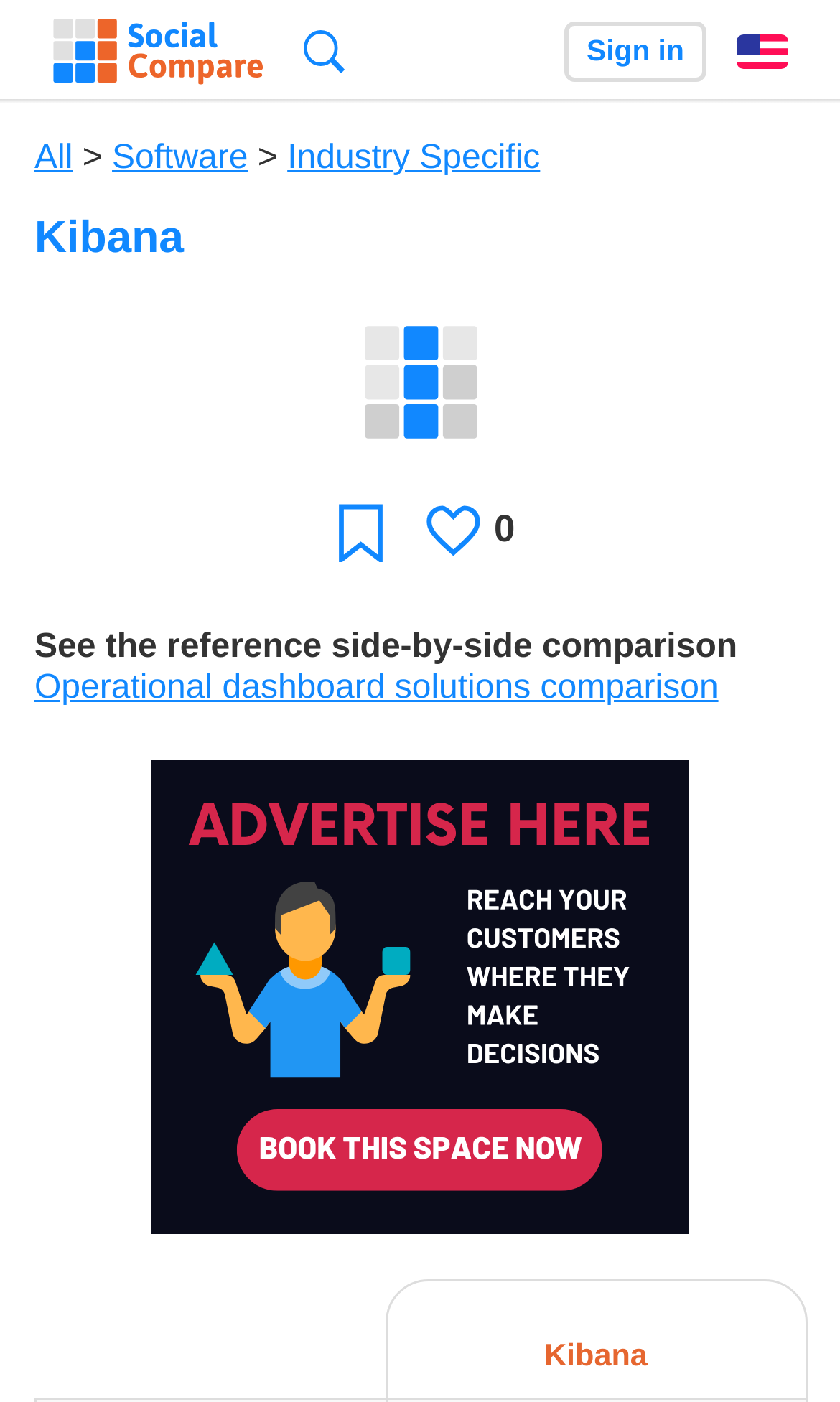Determine the bounding box coordinates of the clickable area required to perform the following instruction: "Compare operational dashboard solutions". The coordinates should be represented as four float numbers between 0 and 1: [left, top, right, bottom].

[0.041, 0.478, 0.855, 0.504]